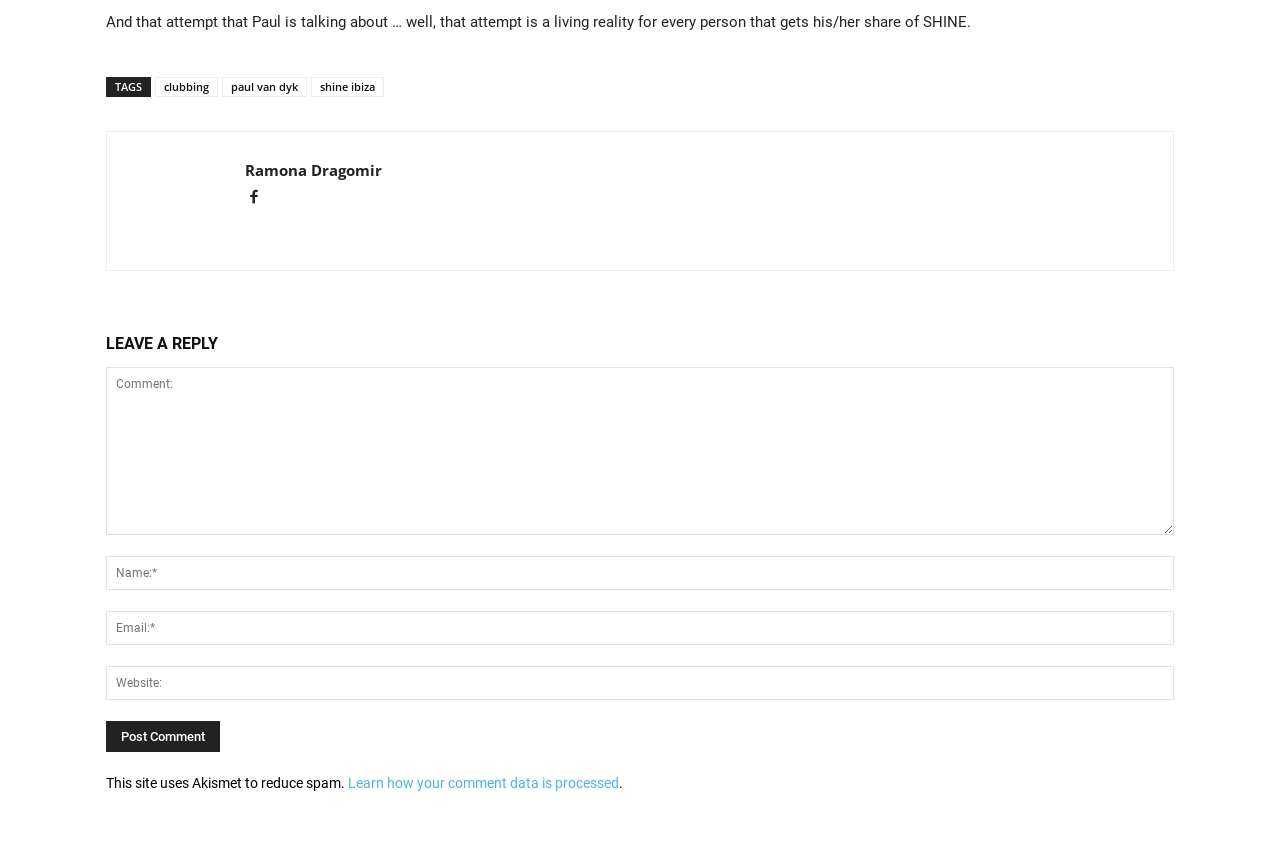What is the topic of the tags section?
Answer the question with a detailed explanation, including all necessary information.

The tags section is located in the footer area of the webpage, and it contains links to related topics. The topics are 'clubbing', 'Paul van Dyk', and 'SHINE Ibiza', which are likely related to a music event or a DJ.